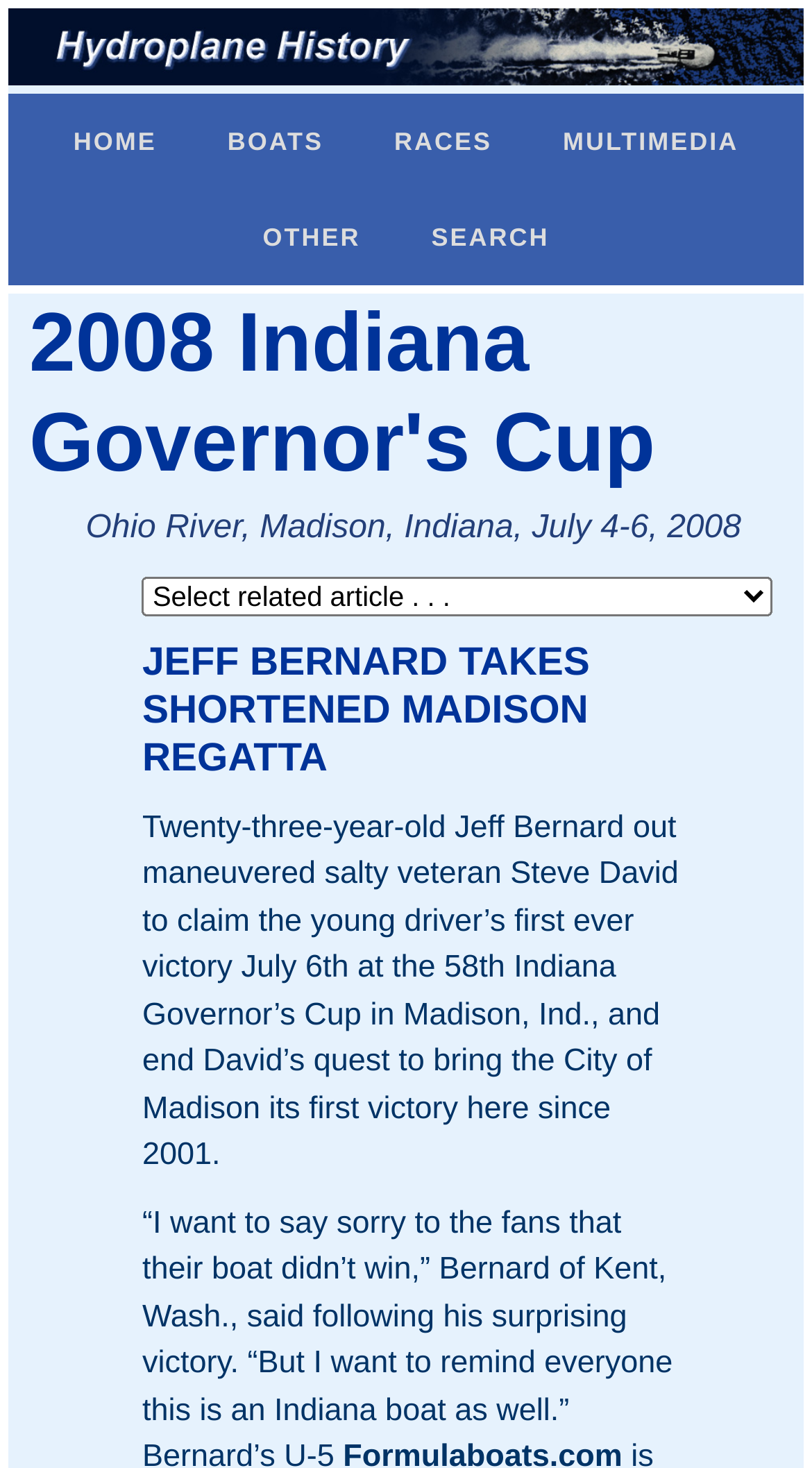Bounding box coordinates are to be given in the format (top-left x, top-left y, bottom-right x, bottom-right y). All values must be floating point numbers between 0 and 1. Provide the bounding box coordinate for the UI element described as: Multimedia

[0.65, 0.063, 0.953, 0.129]